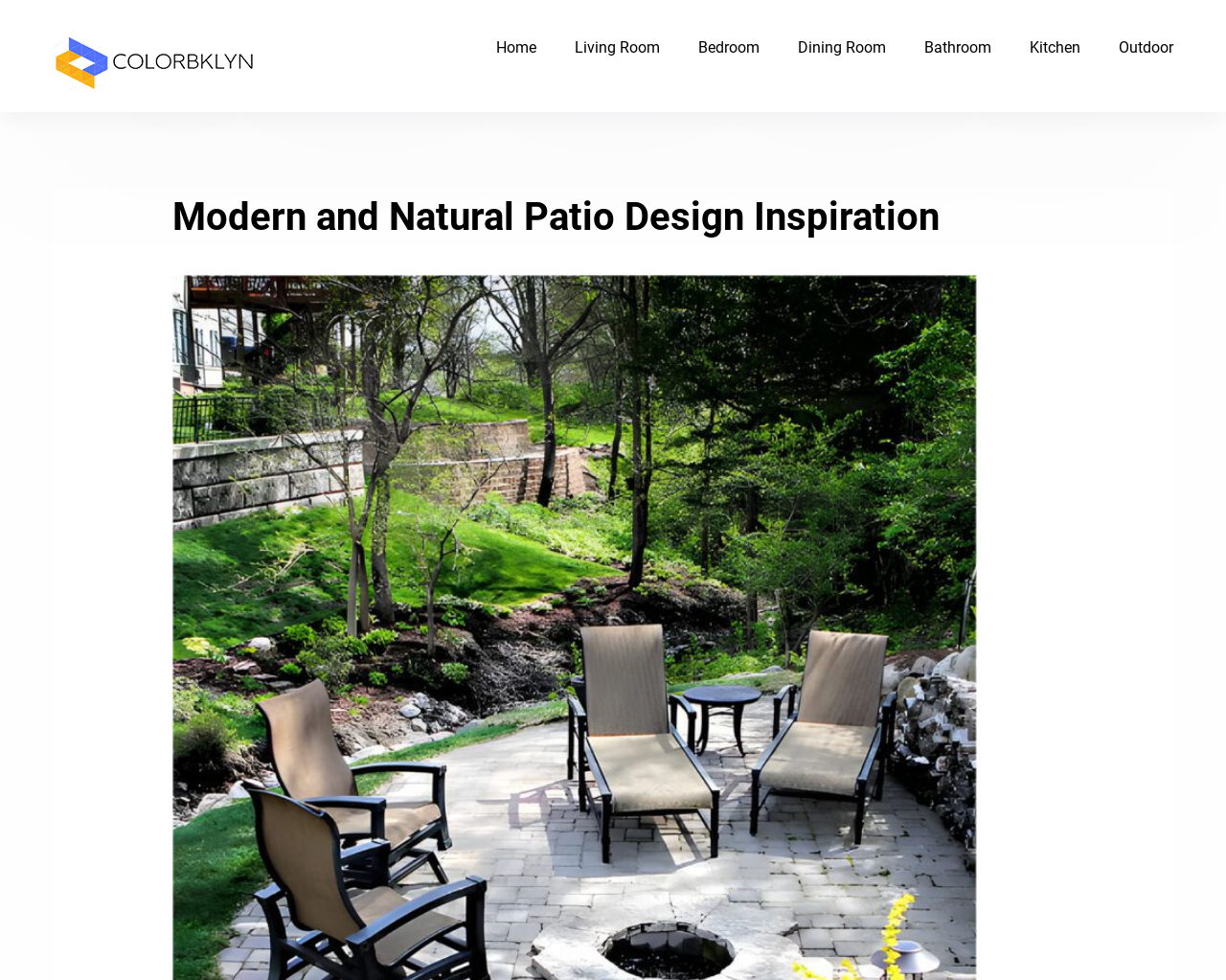Offer a thorough description of the webpage.

This webpage is about modern and natural patio design inspiration. At the top left, there is a logo of "Colorbklyn.com" which is an image with a link to the website's homepage. Below the logo, there is a navigation menu with 7 links: "Home", "Living Room", "Bedroom", "Dining Room", "Bathroom", "Kitchen", and "Outdoor", arranged horizontally from left to right.

The main content of the webpage is headed by a title "Modern and Natural Patio Design Inspiration", which is centered at the top of the page. The title is followed by a descriptive paragraph that talks about blending modern and natural elements in patio design, creating a sense of relief and tranquility.